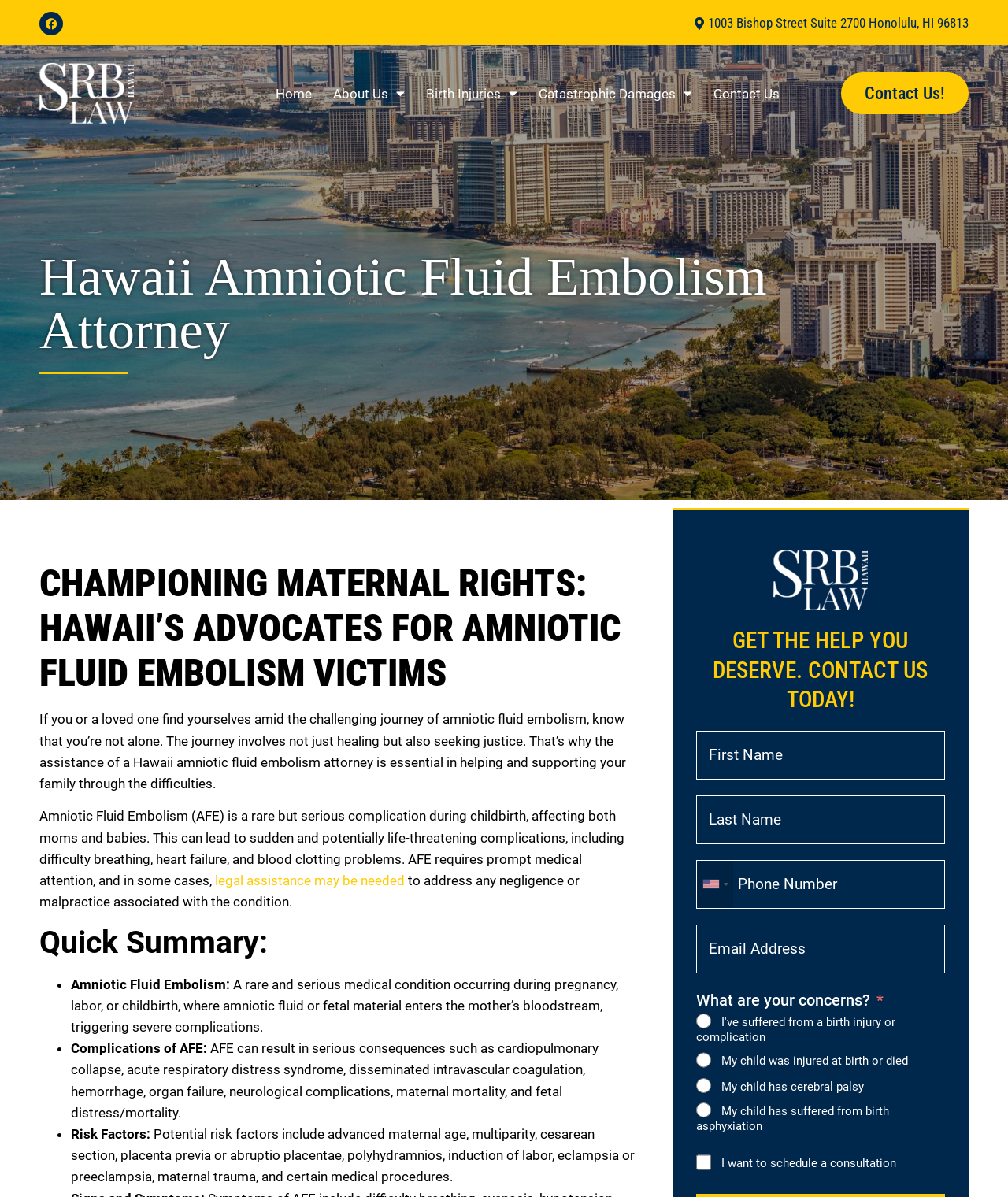Find the UI element described as: "Contact Us" and predict its bounding box coordinates. Ensure the coordinates are four float numbers between 0 and 1, [left, top, right, bottom].

[0.708, 0.063, 0.773, 0.093]